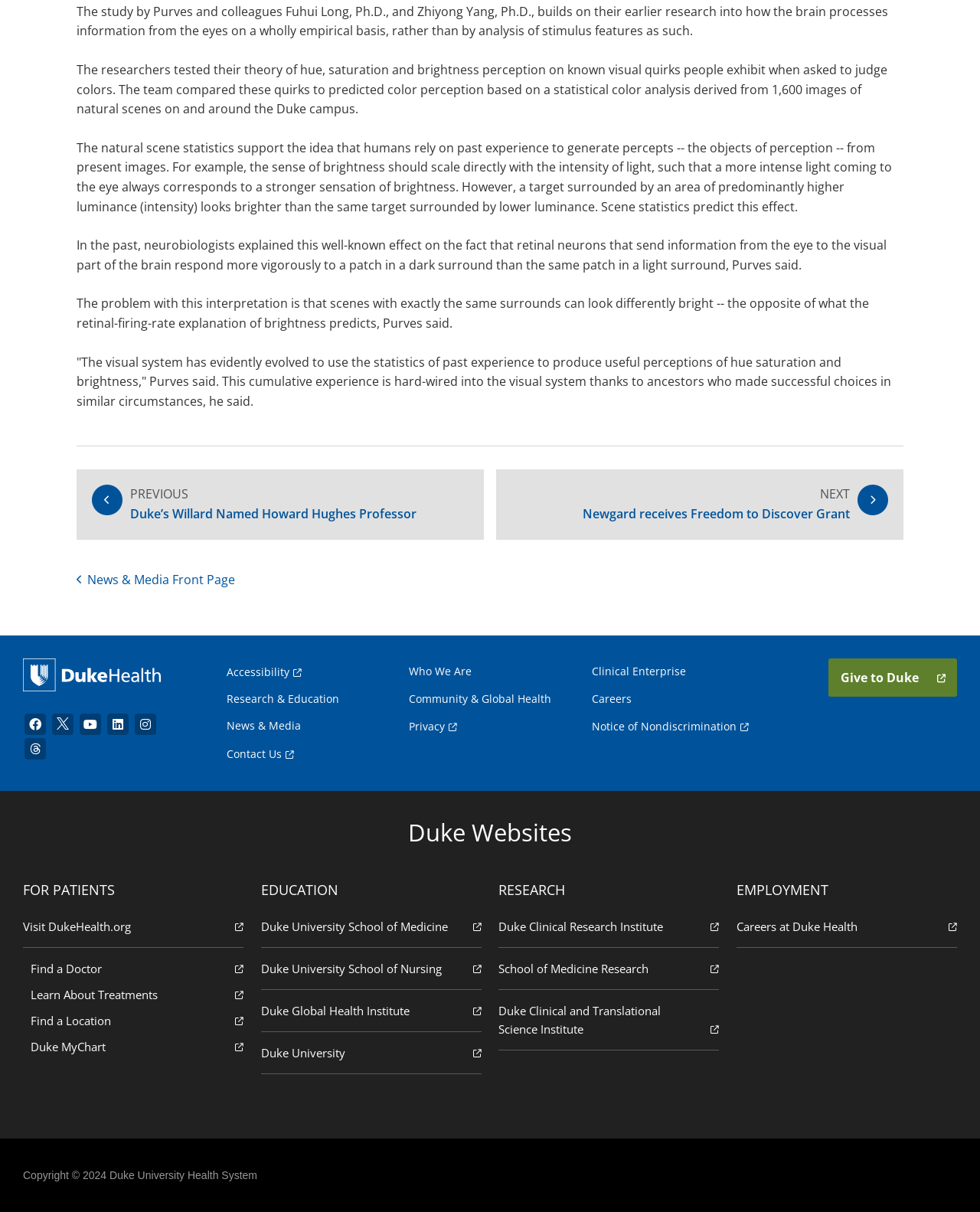Identify the bounding box coordinates of the clickable region to carry out the given instruction: "Click the 'Give to Duke' link".

[0.845, 0.543, 0.977, 0.575]